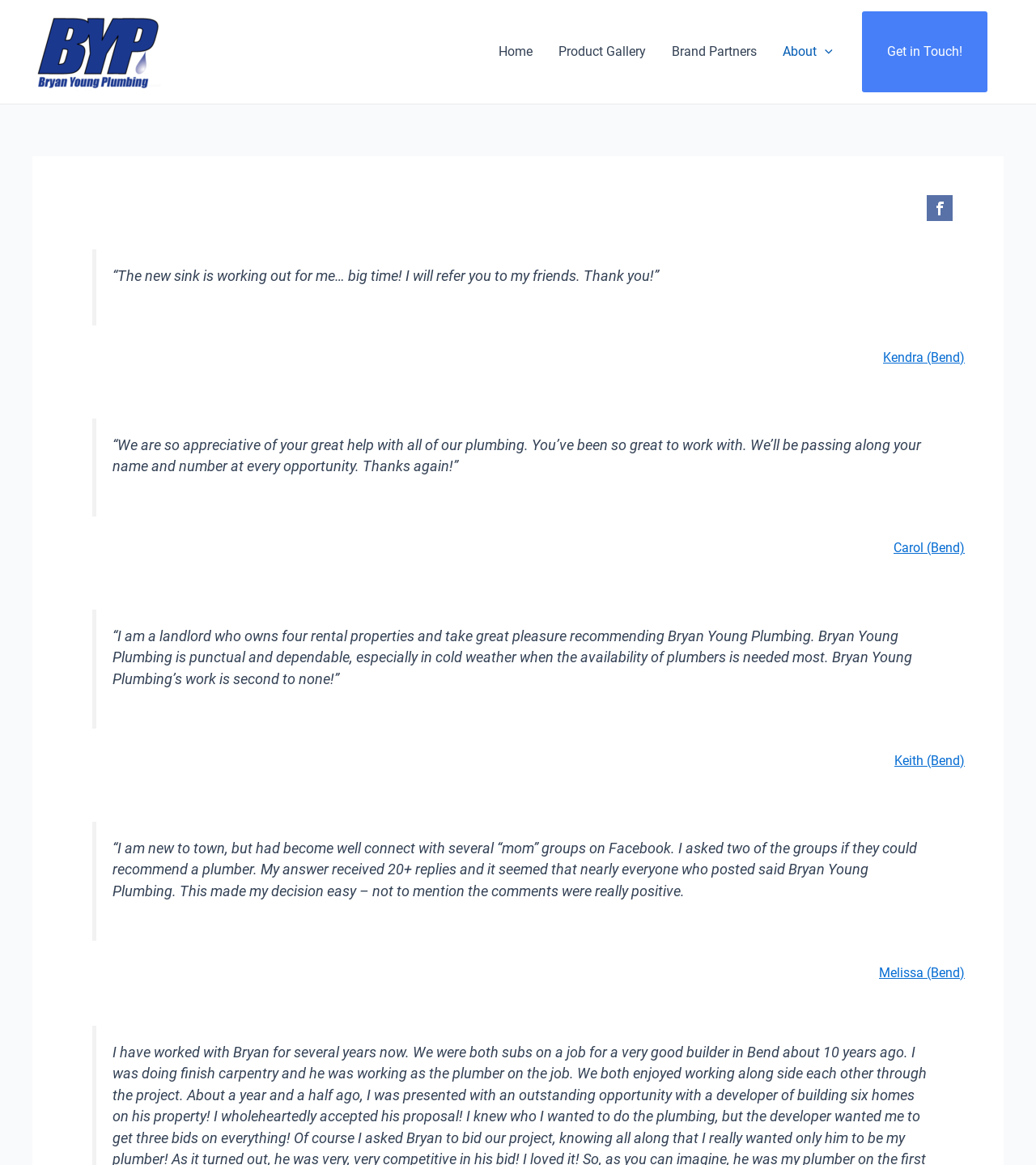Answer the question using only a single word or phrase: 
What is the main purpose of this webpage?

Displaying testimonials